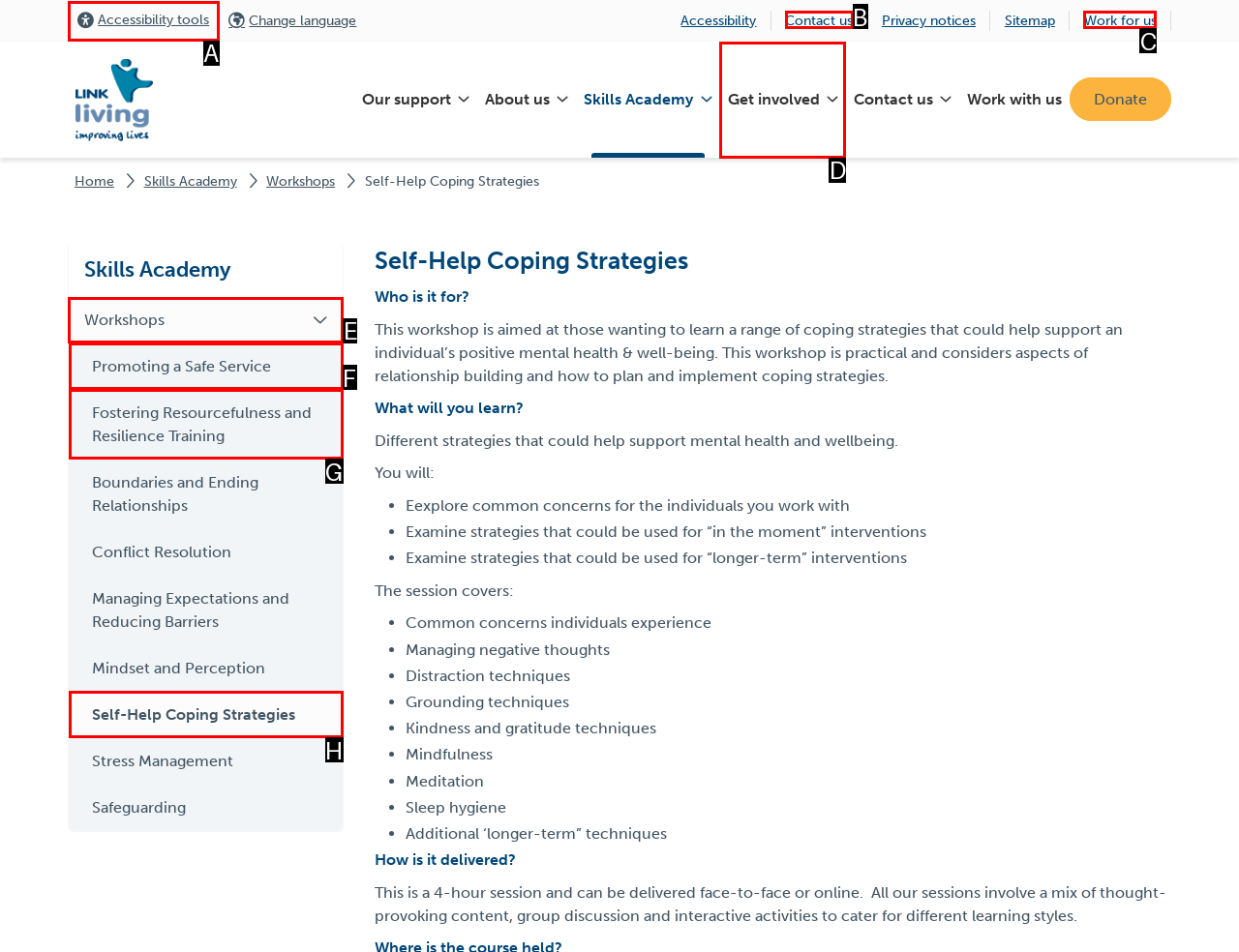Specify the letter of the UI element that should be clicked to achieve the following: Explore Workshops
Provide the corresponding letter from the choices given.

E